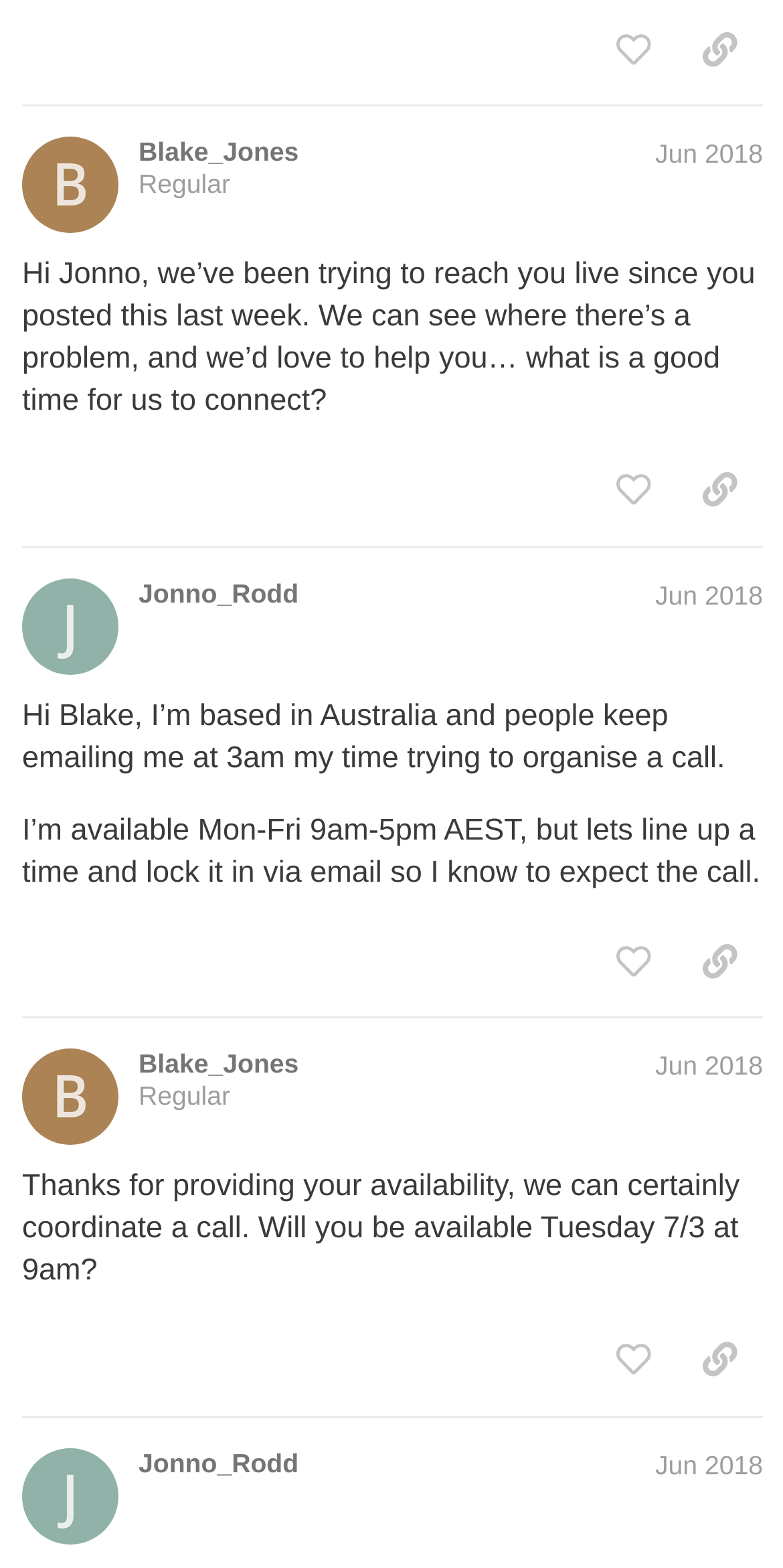Who is the author of the first post?
From the image, provide a succinct answer in one word or a short phrase.

Blake_Jones